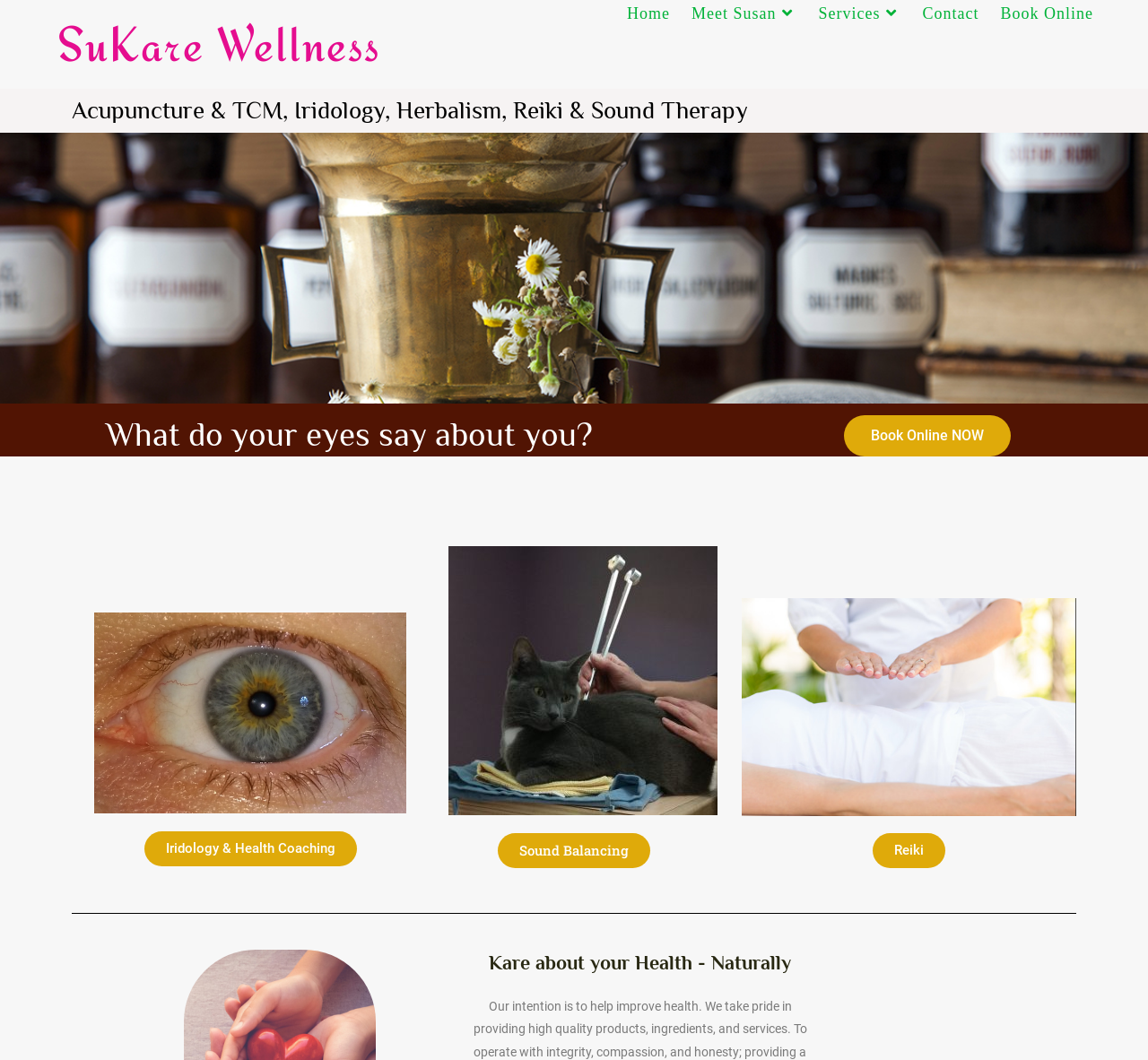Kindly determine the bounding box coordinates of the area that needs to be clicked to fulfill this instruction: "Explore Iridology & Health Coaching".

[0.126, 0.784, 0.311, 0.817]